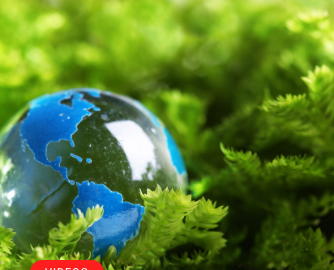Give a one-word or short phrase answer to this question: 
What is the theme emphasized by the red button?

Sustainability and ecological education